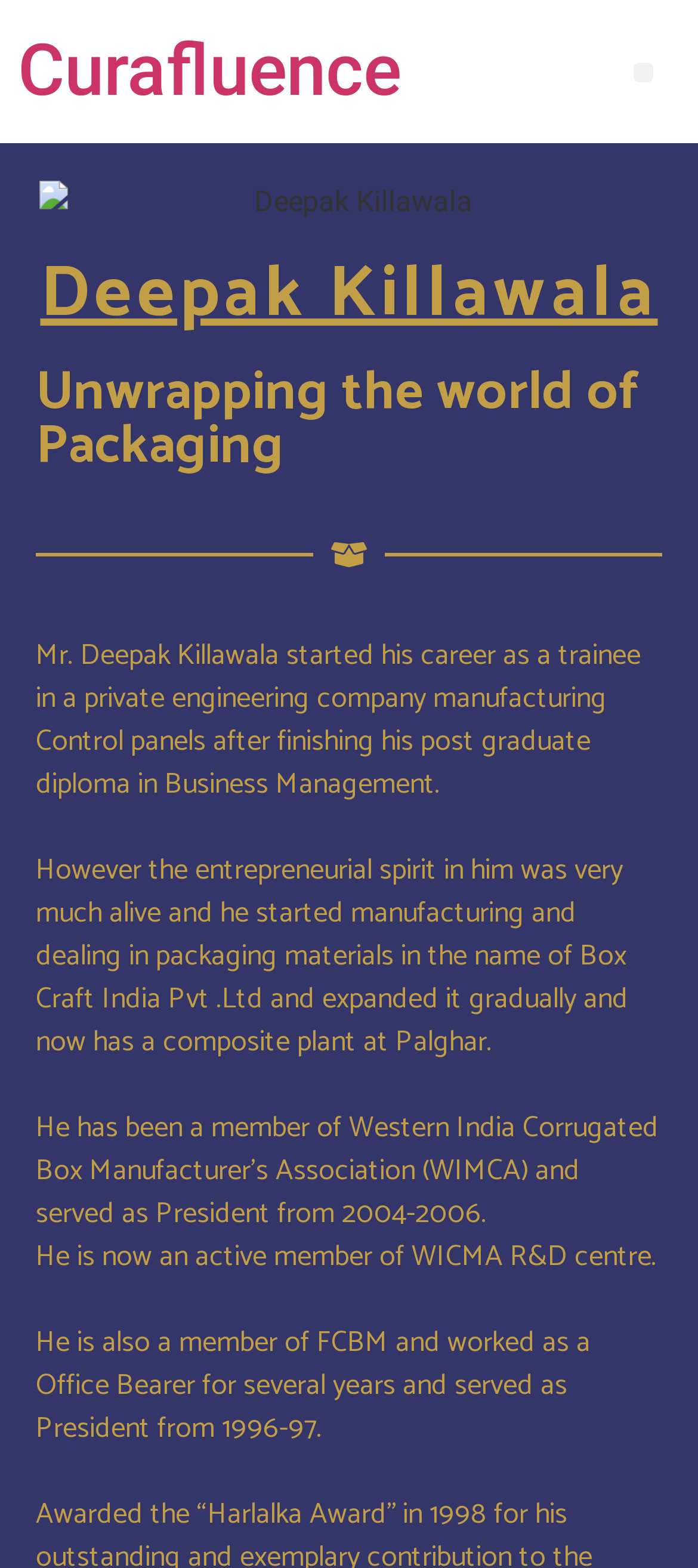What is the name of the association where Deepak Killawala served as President?
Can you provide a detailed and comprehensive answer to the question?

According to the webpage, Deepak Killawala served as President of Western India Corrugated Box Manufacturer’s Association (WIMCA) from 2004-2006.